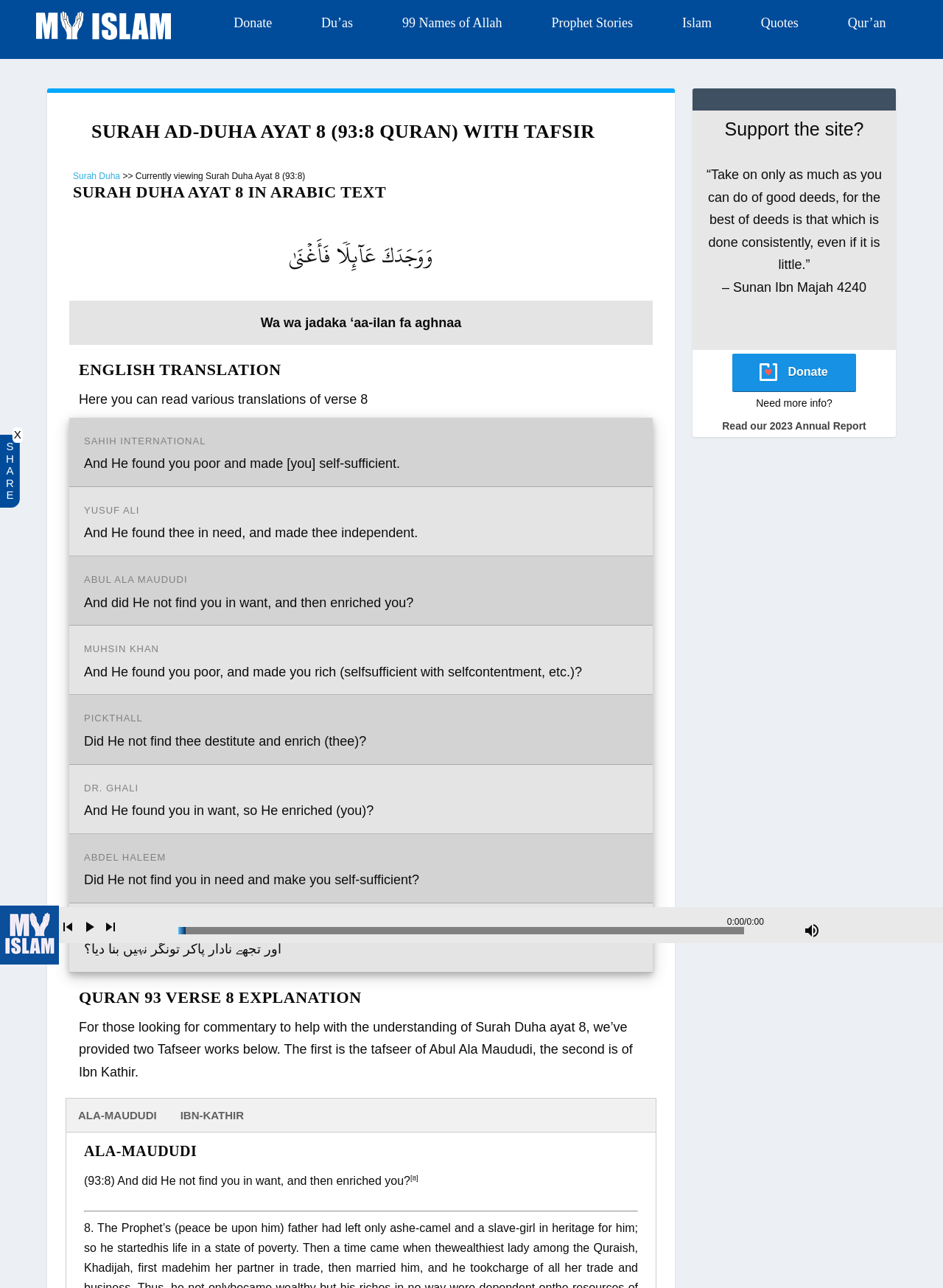Respond to the following question with a brief word or phrase:
Who are the two Tafseer works provided for commentary?

Abul Ala Maududi and Ibn Kathir